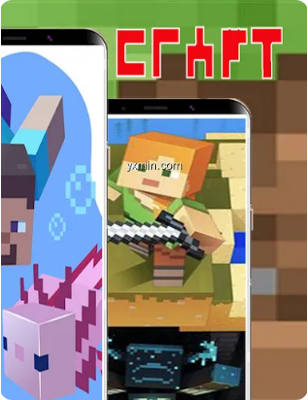Describe every aspect of the image in detail.

The image showcases a vibrant and engaging interface for a mobile application titled "Mine Sound Ringtones." Prominently displayed are three distinct graphics featuring pixelated characters and elements reminiscent of the popular game Minecraft. The leftmost graphic illustrates a colorful underwater scene with a character alongside playful aquatic creatures. The central image highlights another character, resembling a classic Minecraft avatar, wielding a sword and prepared for adventure, while depicted on a grassy platform. The background hints at a pixelated landscape, enhancing the gaming aesthetic. Above these visuals, the app's stylized logo, embellished with a blocky font, captures attention with the word "CRAFT" prominently in red, set against a contrasting green backdrop. This visually striking composition effectively represents the app's focus on ringtones sourced from the immersive game world, appealing to fans who want to bring familiar sounds into their mobile experience.